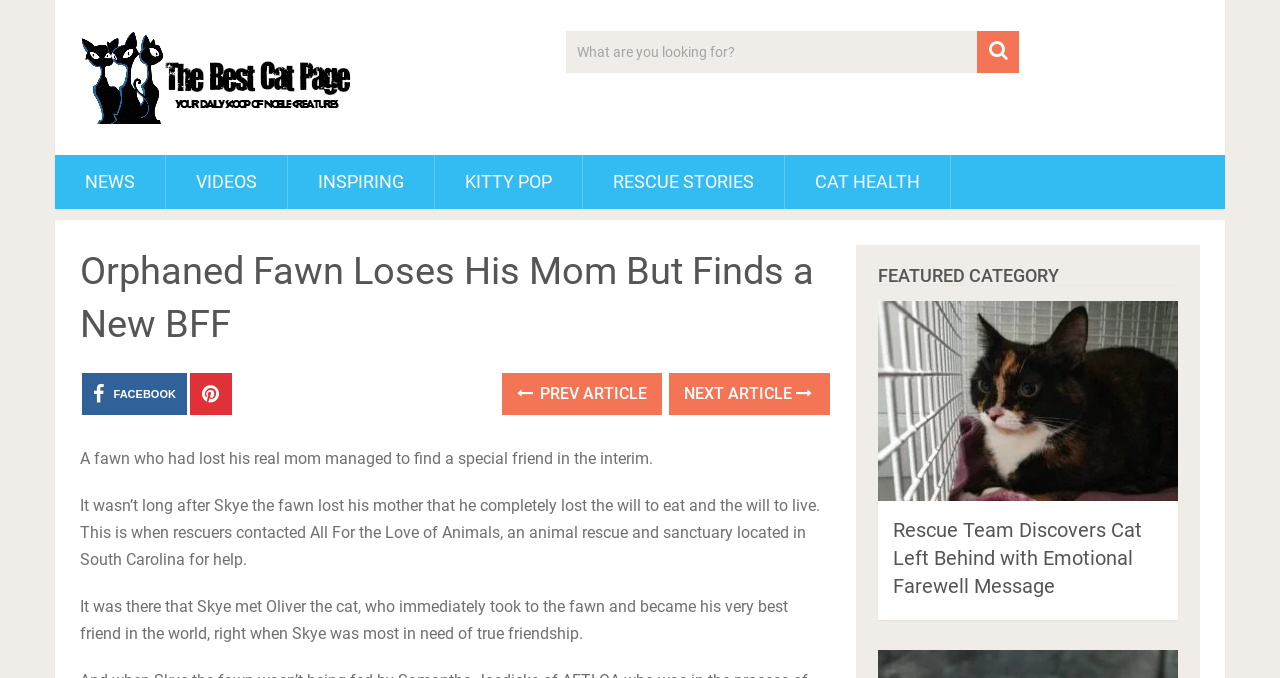What is the category of the featured article?
Answer the question with a single word or phrase by looking at the picture.

Rescue Team